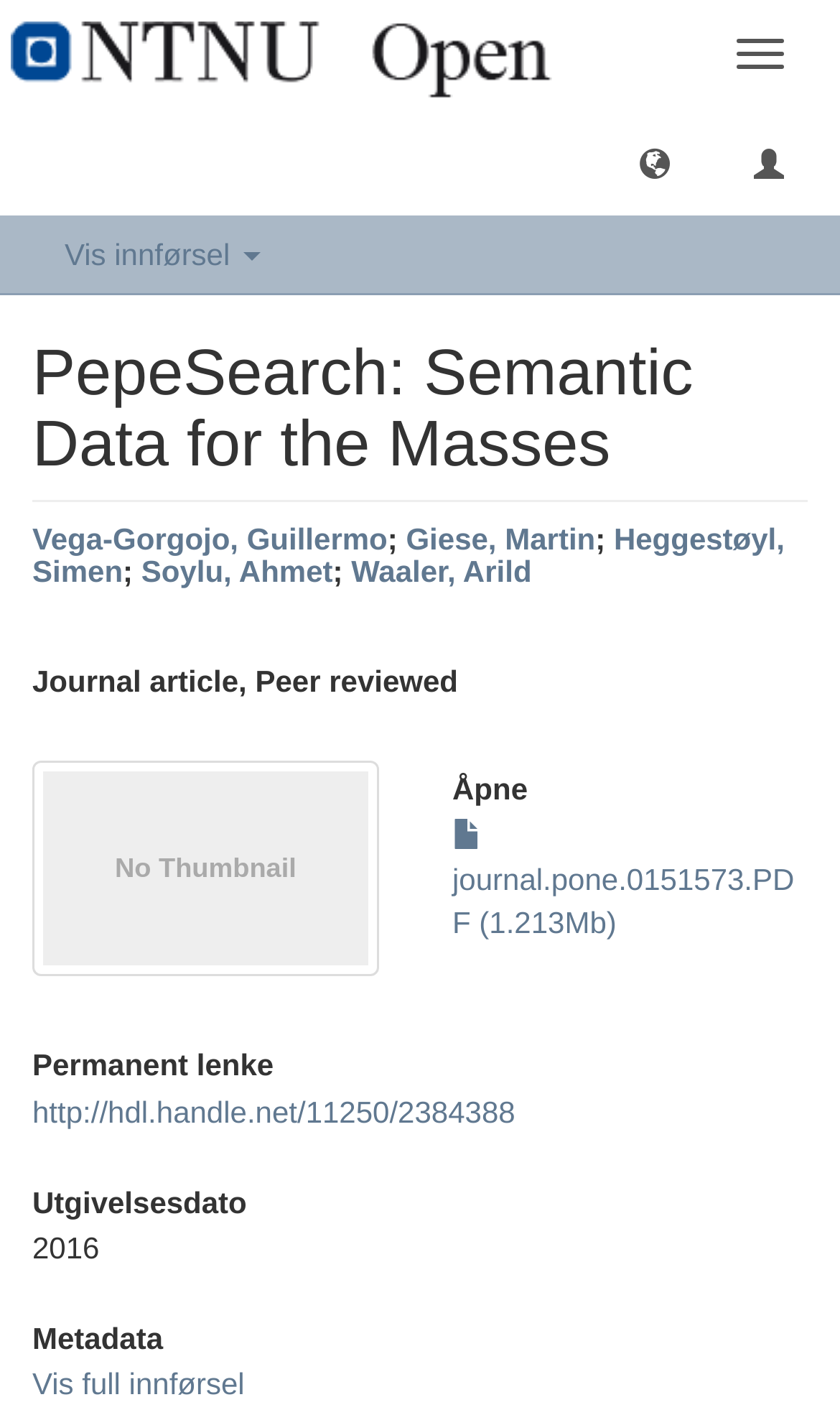Determine the bounding box coordinates of the clickable region to follow the instruction: "View input".

[0.077, 0.168, 0.309, 0.192]